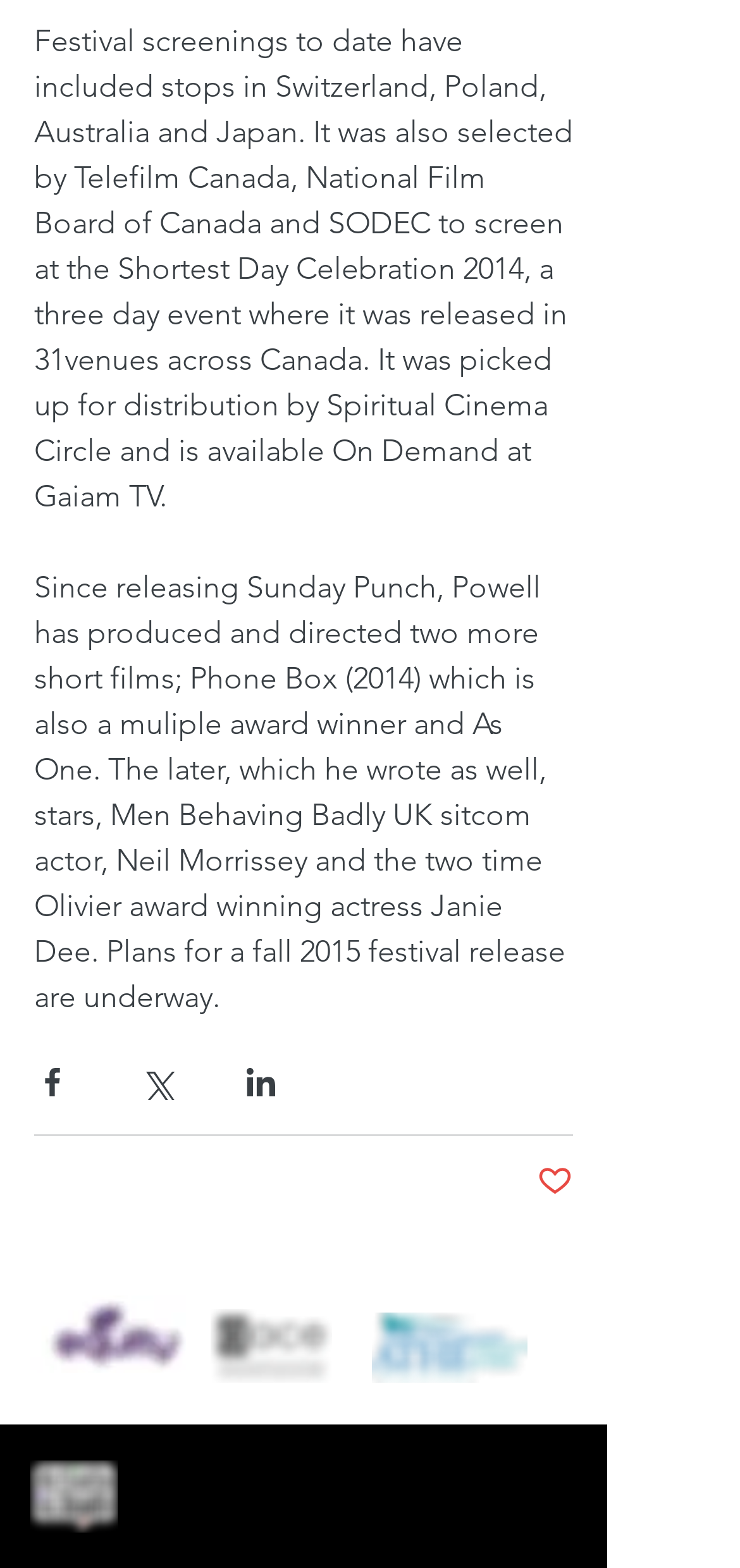Please find the bounding box coordinates of the element's region to be clicked to carry out this instruction: "Share via Twitter".

[0.187, 0.679, 0.236, 0.702]